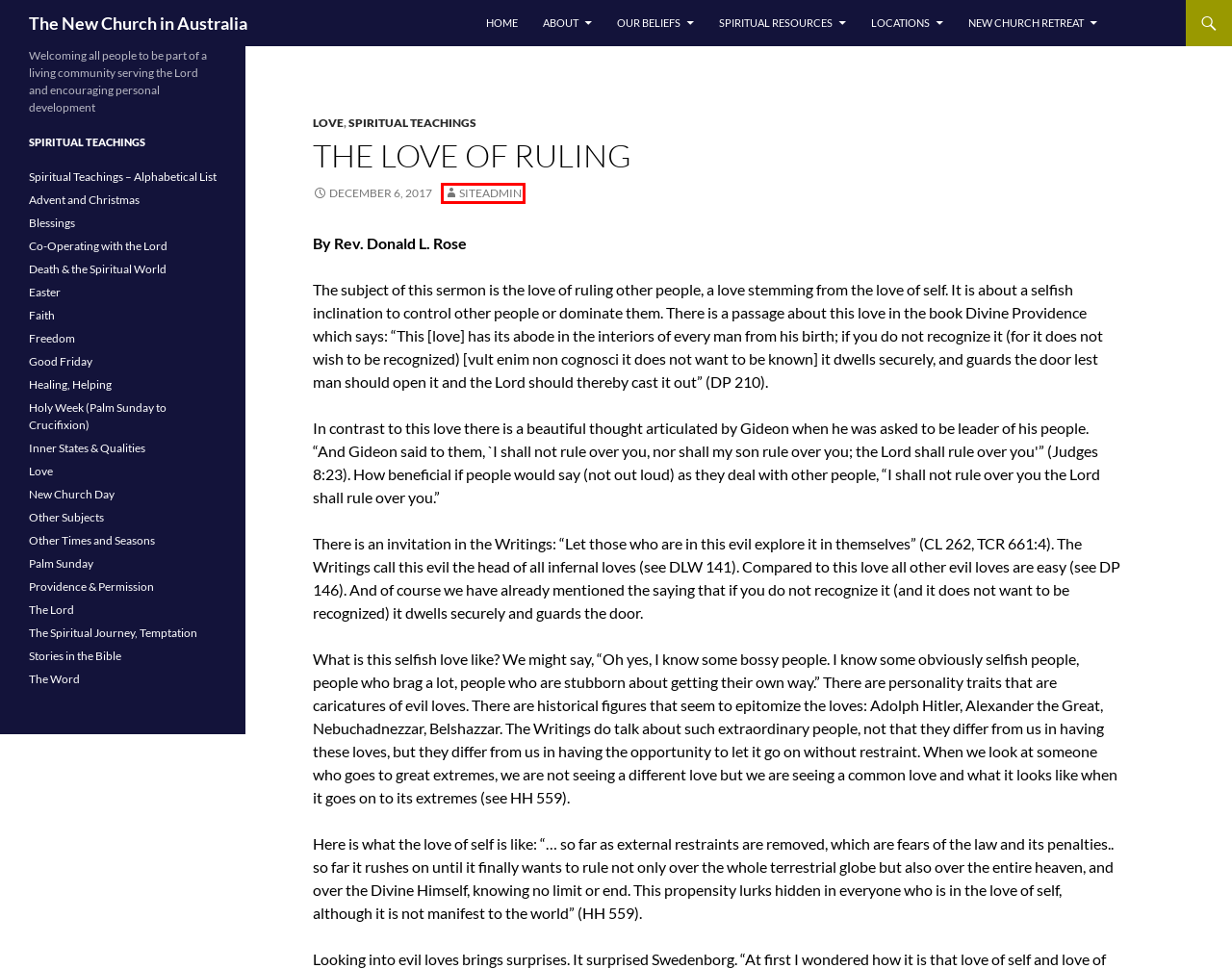Observe the screenshot of a webpage with a red bounding box around an element. Identify the webpage description that best fits the new page after the element inside the bounding box is clicked. The candidates are:
A. Co-Operating with the Lord | The New Church in Australia
B. New Church Retreat – Photos & Presentations | The New Church in Australia
C. Locations | The New Church in Australia
D. Stories in the Bible | The New Church in Australia
E. Spiritual Teachings | The New Church in Australia
F. Other Times and Seasons | The New Church in Australia
G. Healing, Helping | The New Church in Australia
H. SiteAdmin | The New Church in Australia

H